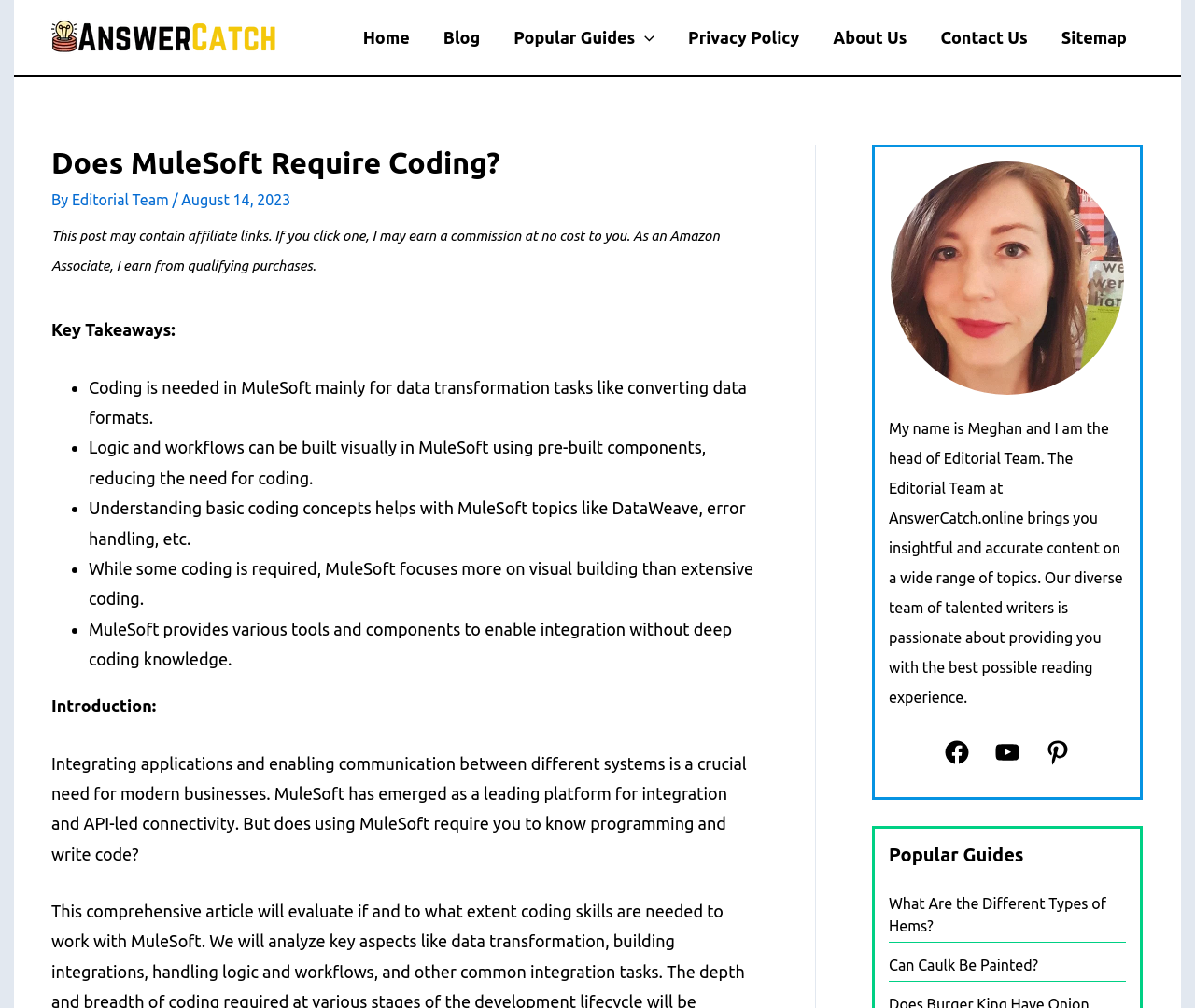What is the purpose of MuleSoft?
We need a detailed and exhaustive answer to the question. Please elaborate.

The answer can be found in the introduction section, which states that 'MuleSoft has emerged as a leading platform for integration and API-led connectivity.'